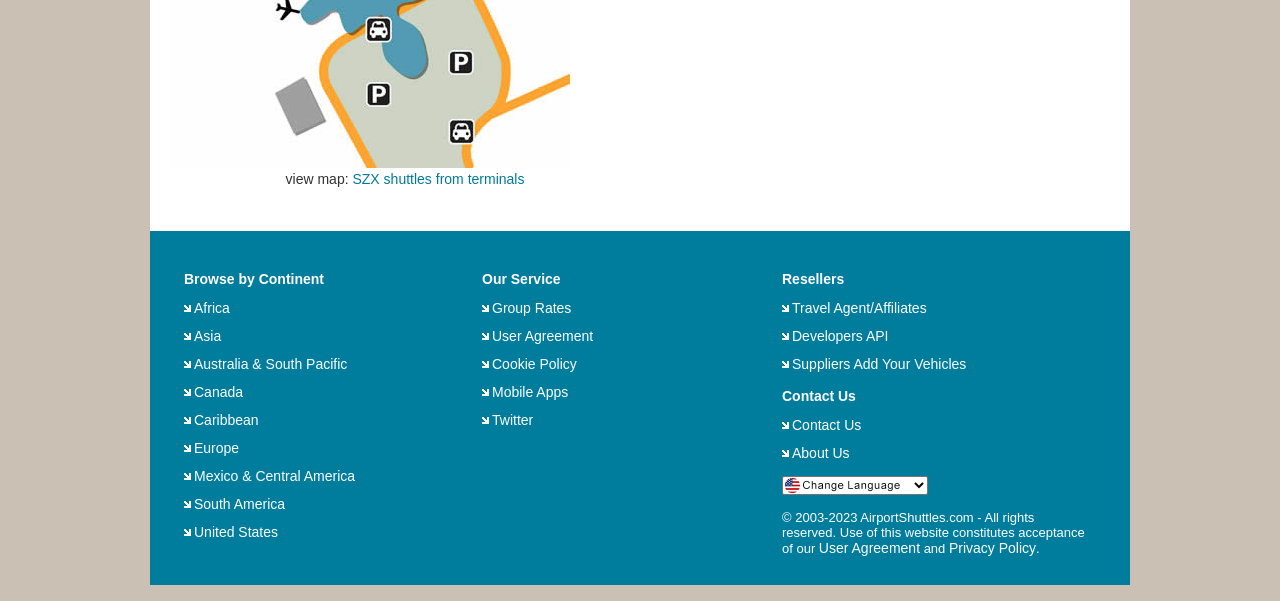Determine the bounding box of the UI element mentioned here: "SZX shuttles from terminals". The coordinates must be in the format [left, top, right, bottom] with values ranging from 0 to 1.

[0.275, 0.284, 0.41, 0.31]